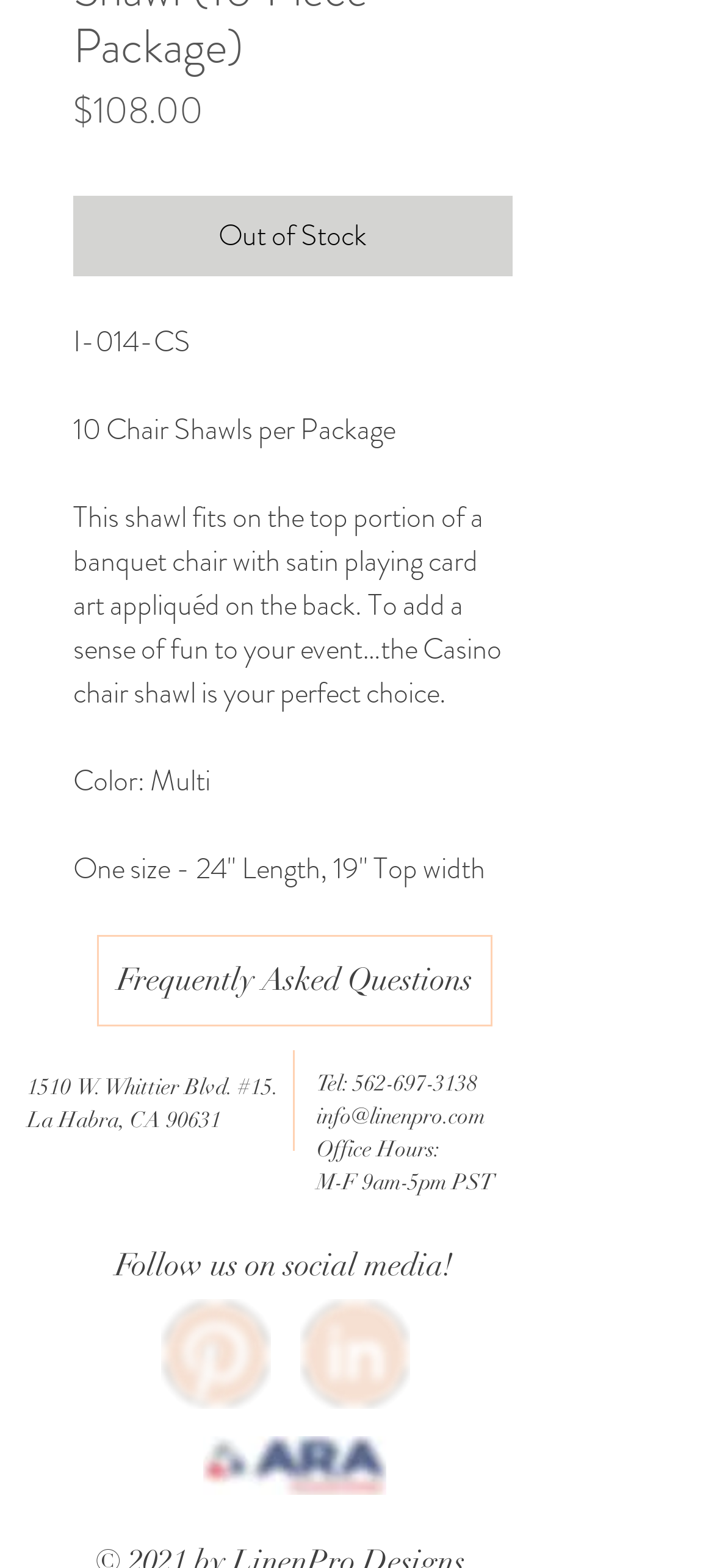Bounding box coordinates are given in the format (top-left x, top-left y, bottom-right x, bottom-right y). All values should be floating point numbers between 0 and 1. Provide the bounding box coordinate for the UI element described as: info@linenpro.com

[0.444, 0.703, 0.679, 0.719]